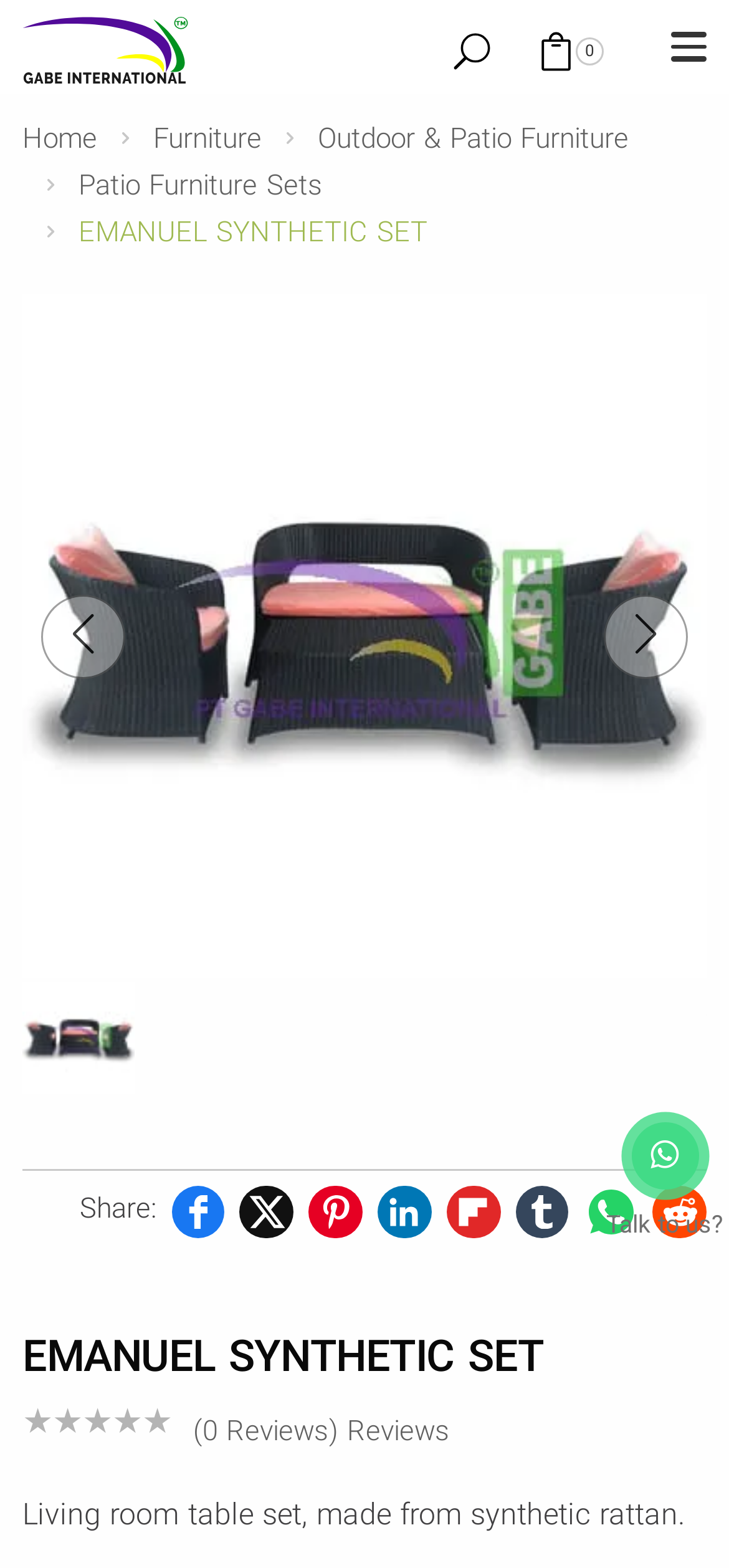Find the bounding box of the web element that fits this description: "Furniture".

[0.188, 0.074, 0.337, 0.104]